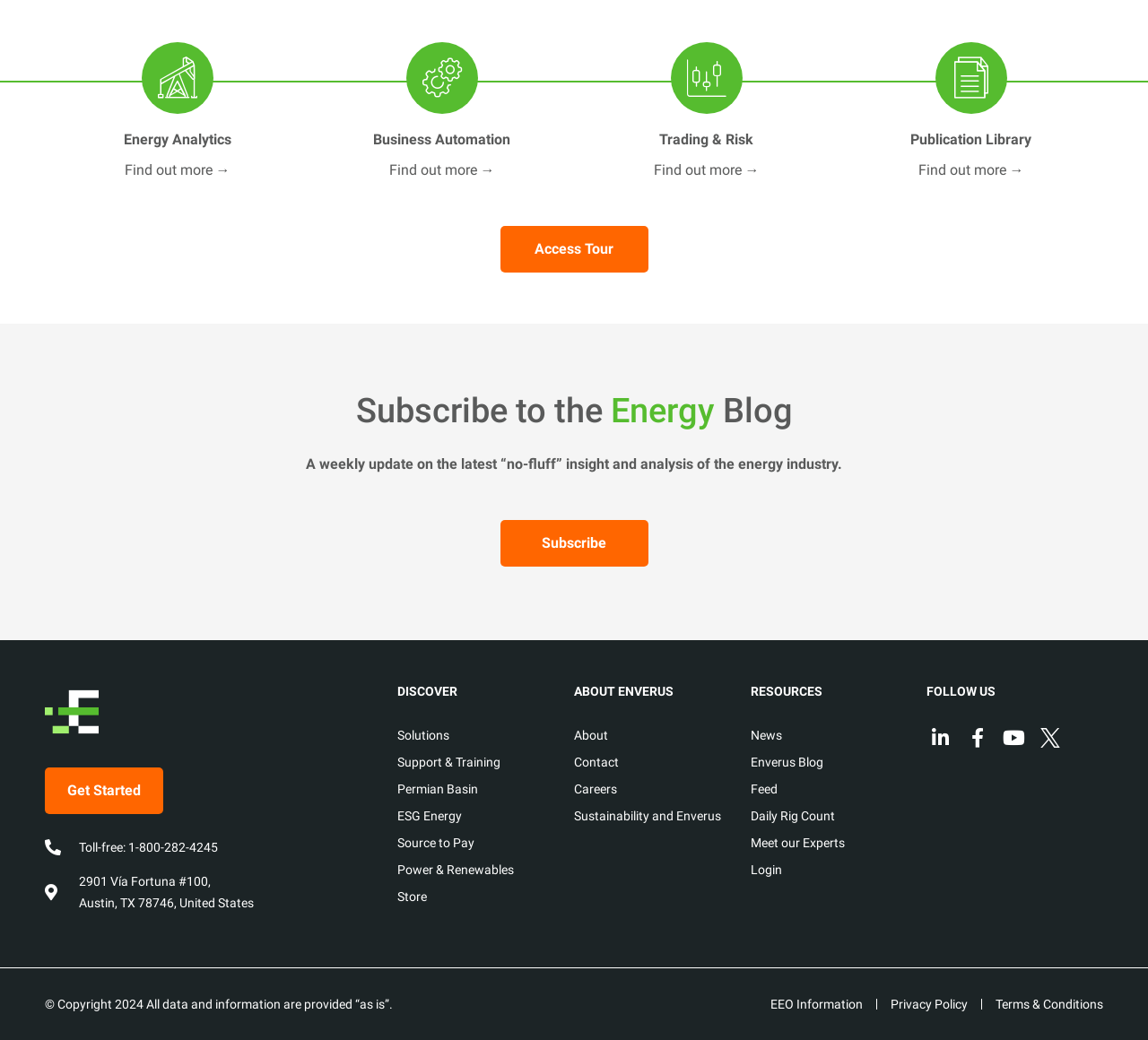Ascertain the bounding box coordinates for the UI element detailed here: "Find out more →". The coordinates should be provided as [left, top, right, bottom] with each value being a float between 0 and 1.

[0.339, 0.157, 0.431, 0.171]